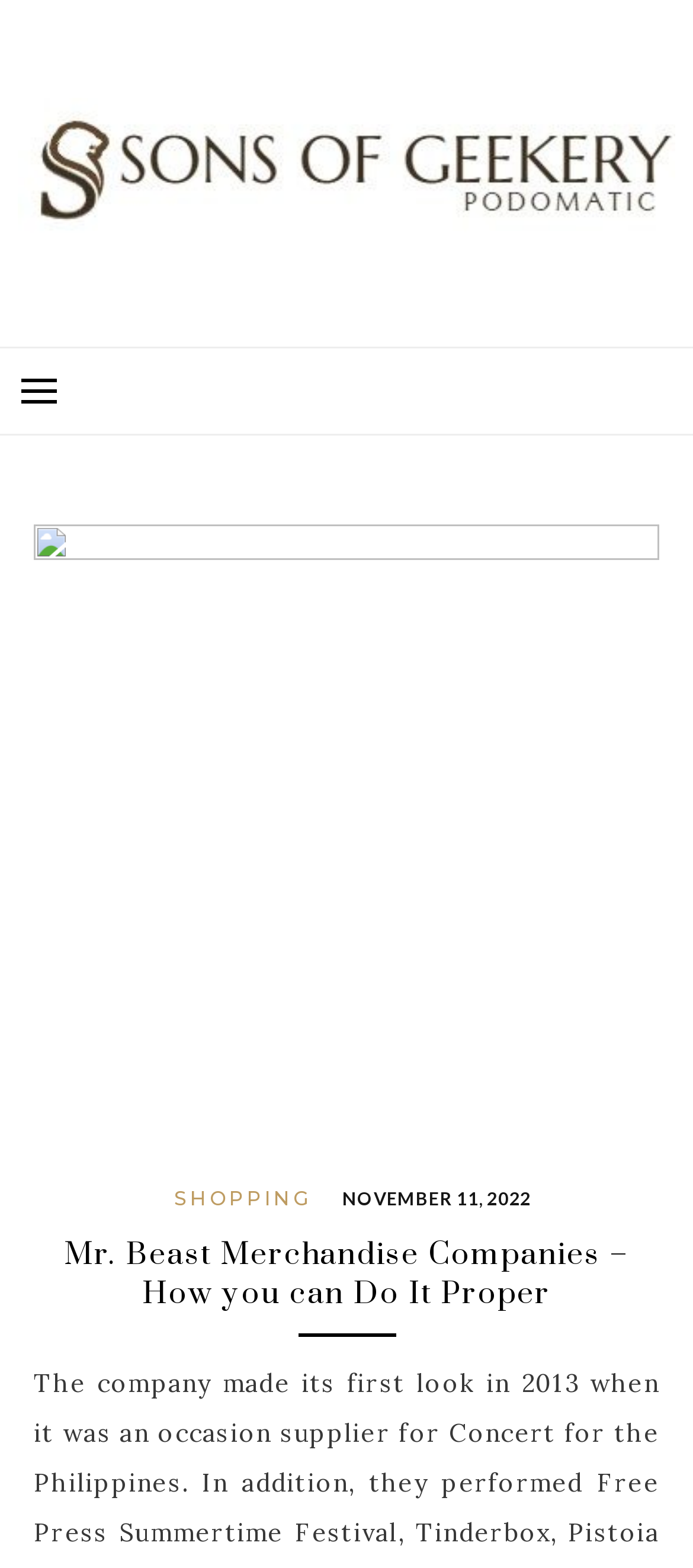Determine the bounding box coordinates for the HTML element described here: "Shopping".

[0.238, 0.754, 0.464, 0.774]